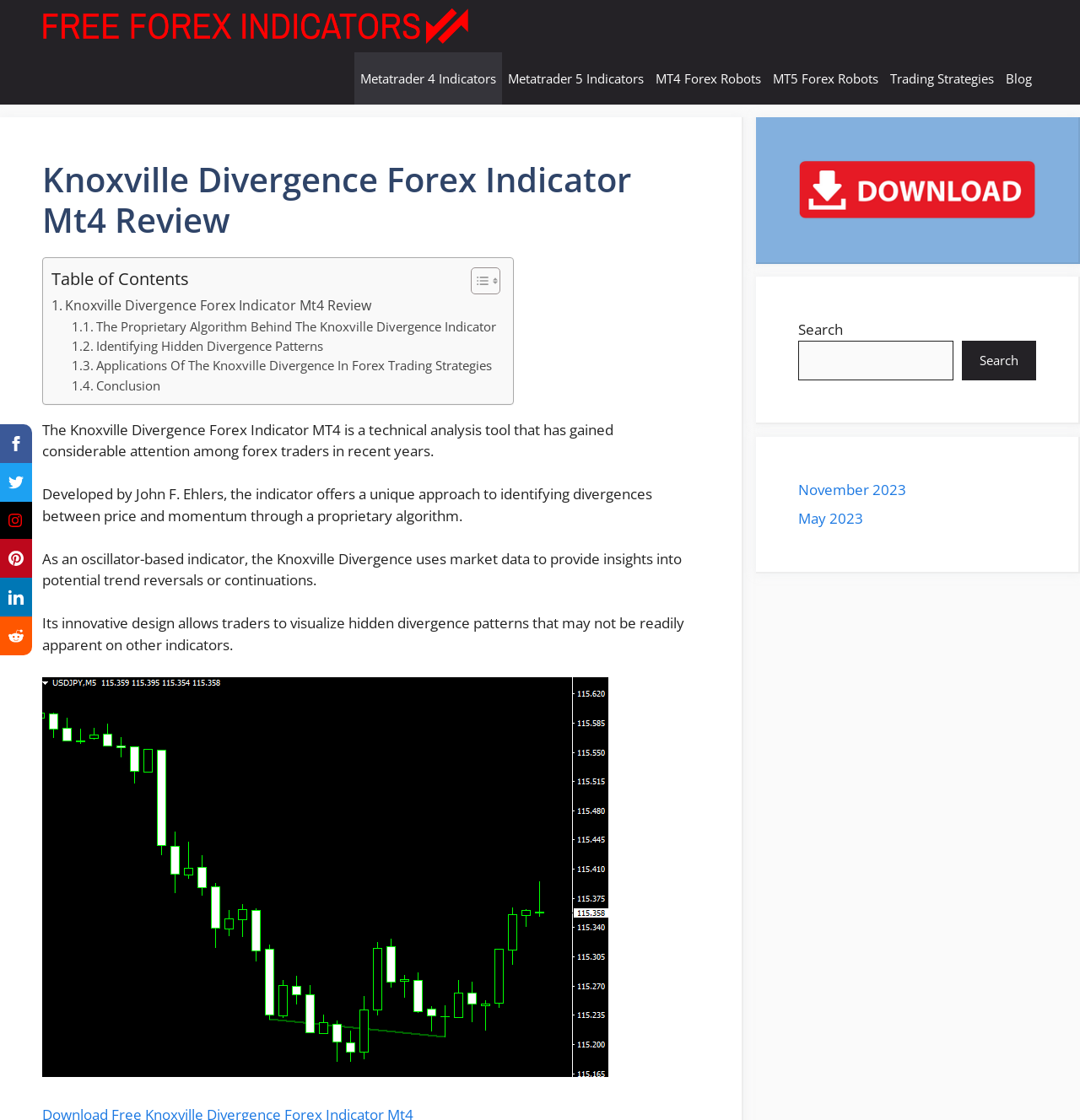Could you please study the image and provide a detailed answer to the question:
What is the name of the person who developed the Knoxville Divergence Forex Indicator?

I read the text that mentions 'Developed by John F. Ehlers, the indicator offers a unique approach to identifying divergences between price and momentum through a proprietary algorithm', which suggests that John F. Ehlers is the person who developed the Knoxville Divergence Forex Indicator.